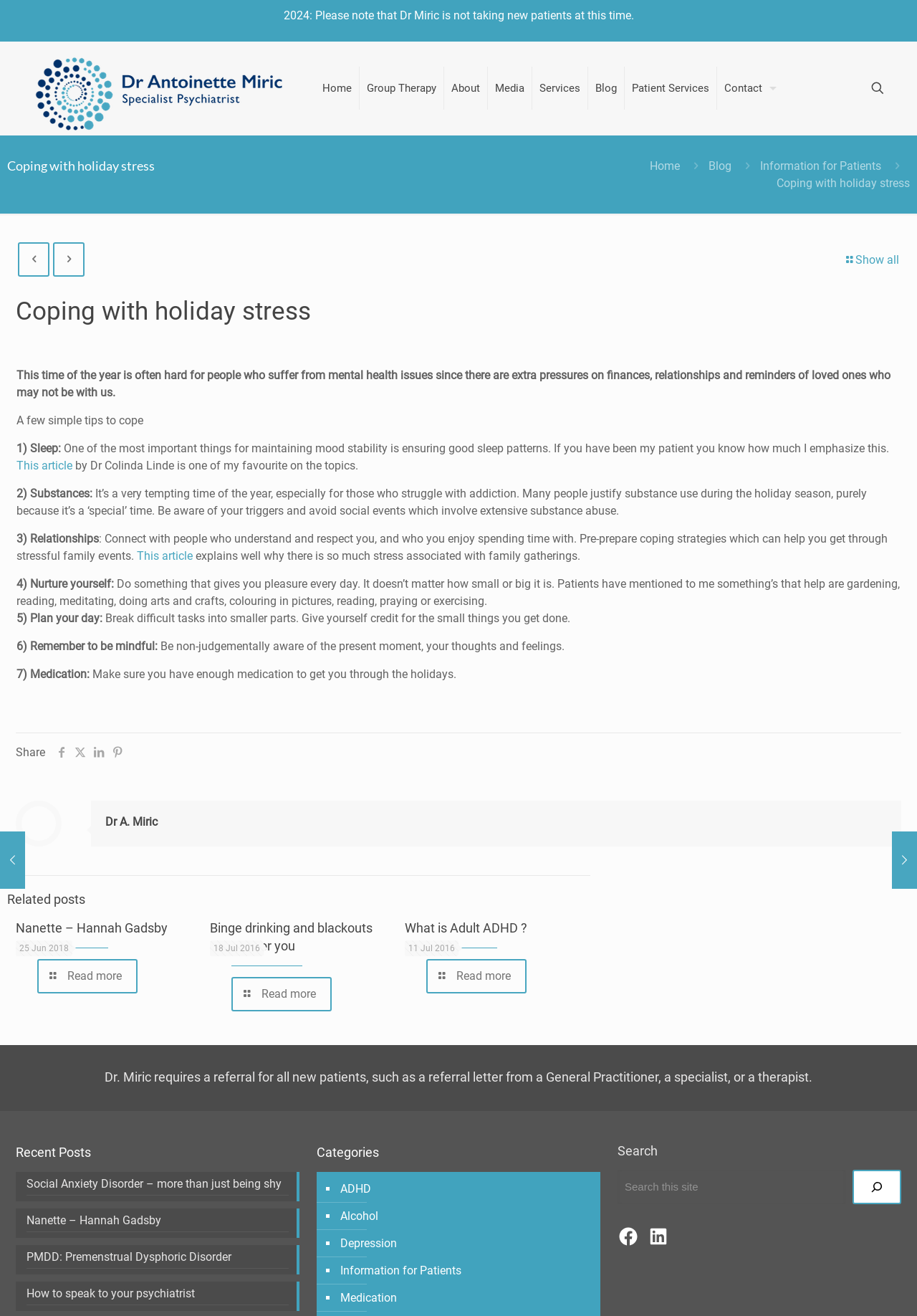Please determine the main heading text of this webpage.

Coping with holiday stress